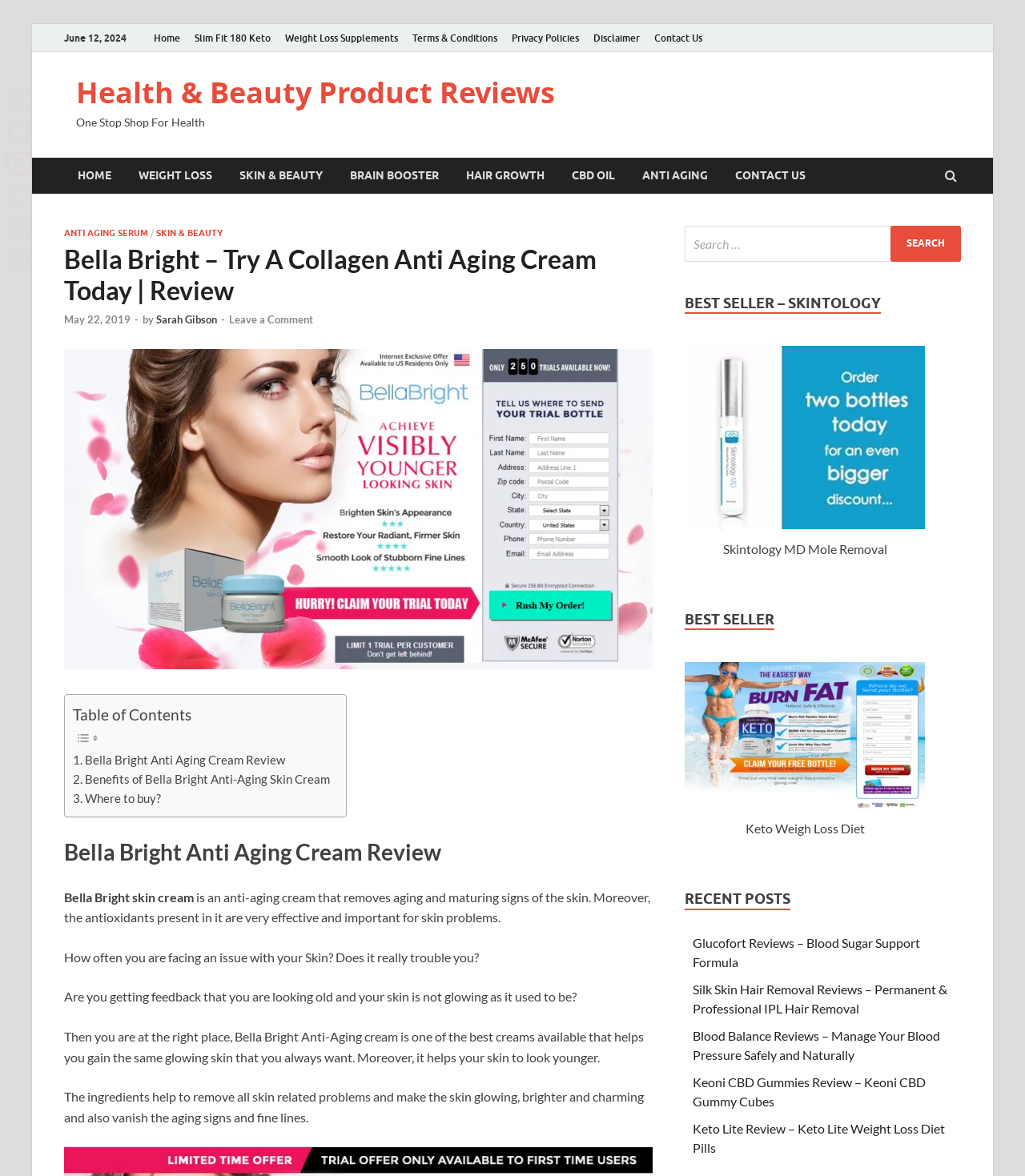Find the bounding box coordinates of the clickable element required to execute the following instruction: "Click on the 'Home' link". Provide the coordinates as four float numbers between 0 and 1, i.e., [left, top, right, bottom].

[0.143, 0.02, 0.183, 0.044]